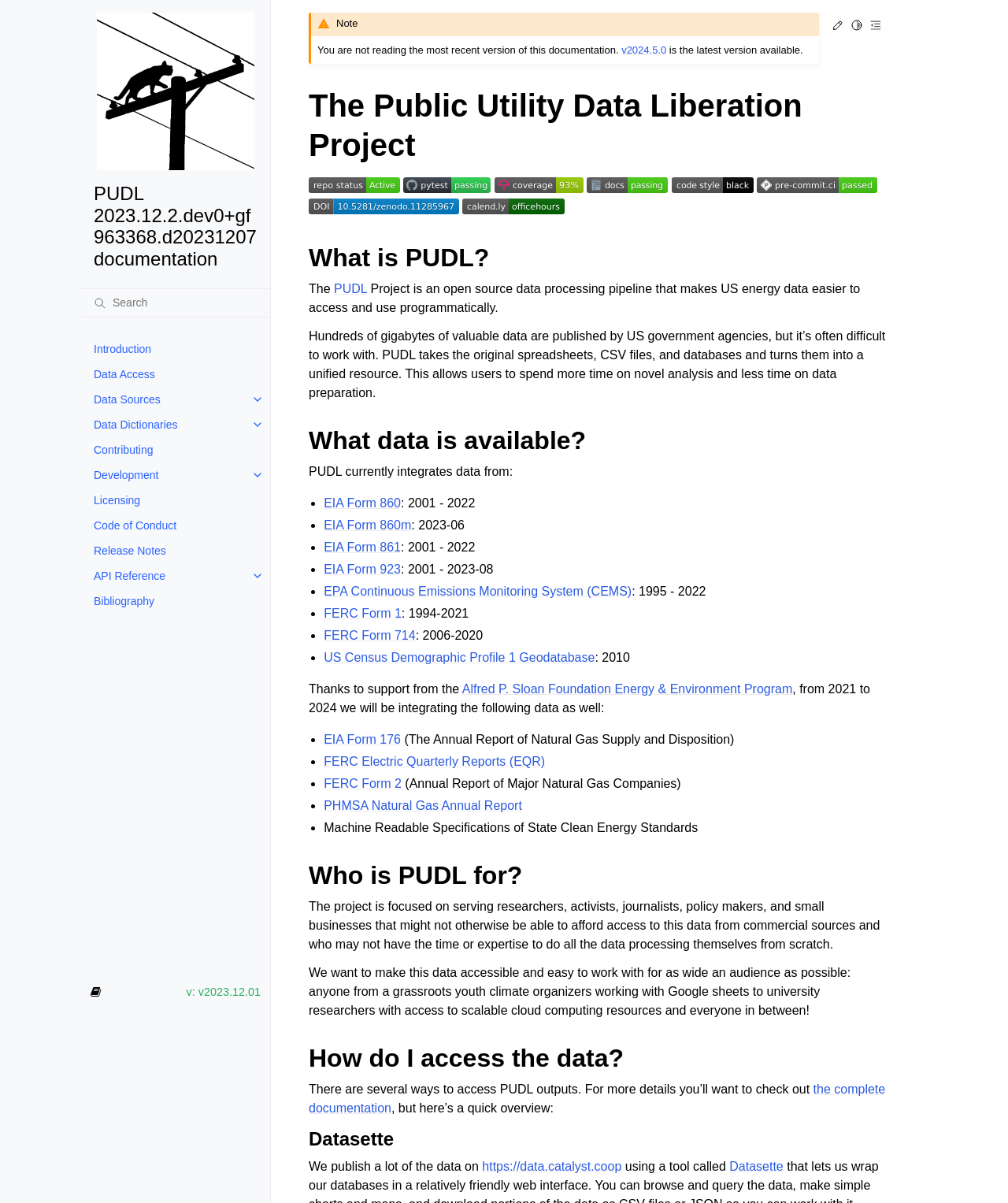Please give a short response to the question using one word or a phrase:
What data sources are integrated in PUDL?

EIA Form 860, EIA Form 860m, etc.